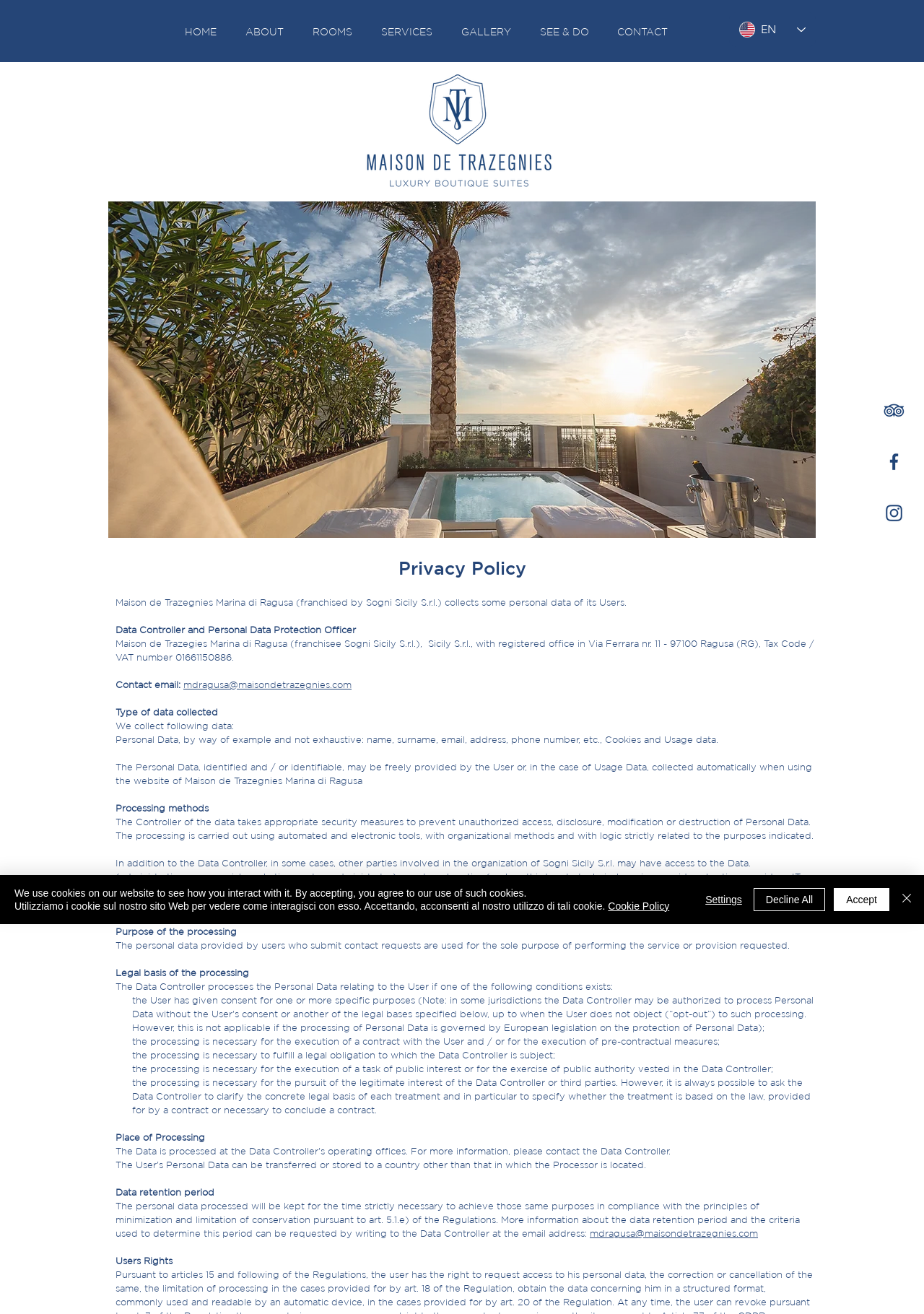What is the name of the hotel?
Provide a thorough and detailed answer to the question.

I found the name of the hotel by looking at the logo image with the text 'FINAL_Maison_LOGO-01.png' and also by reading the text 'Maison de Trazegnies Marina di Ragusa (franchised by Sogni Sicily S.r.l.)' which is the data controller and personal data protection officer.